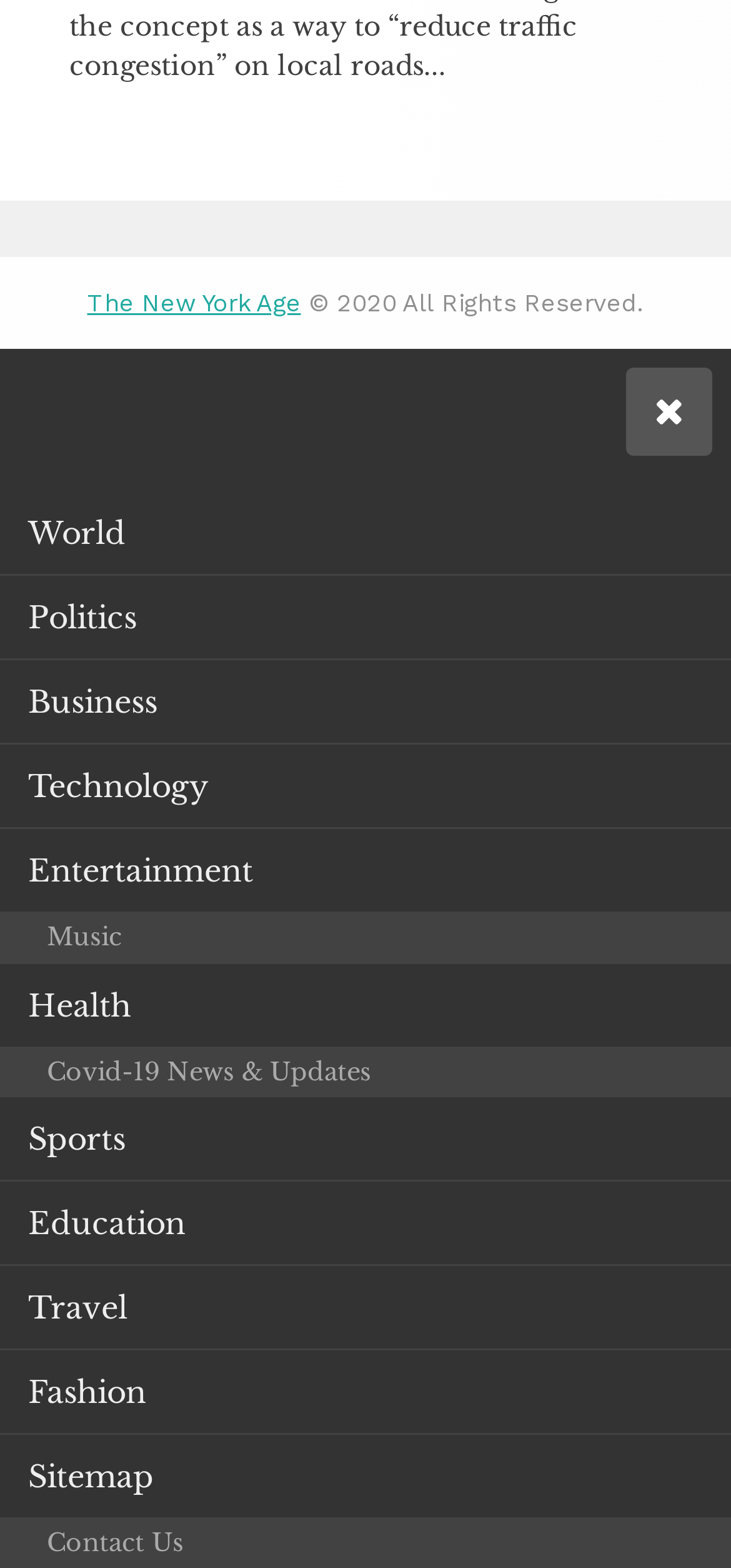What is the symbol on the button at the top right corner?
Please answer the question as detailed as possible based on the image.

The question can be answered by looking at the button element with the bounding box coordinates [0.856, 0.235, 0.974, 0.291], which has the text ''.